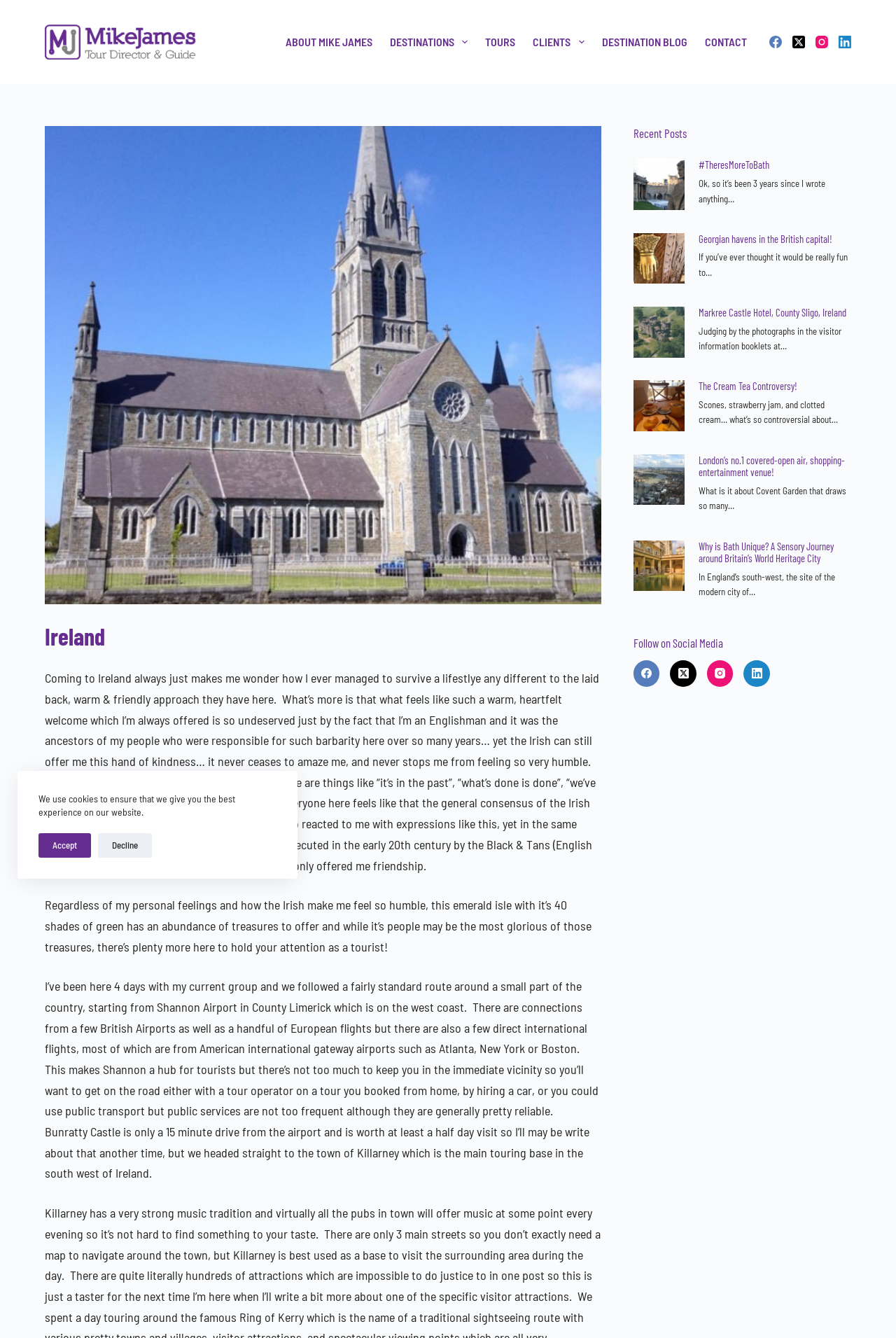What is the purpose of the 'Follow on Social Media' section?
By examining the image, provide a one-word or phrase answer.

To connect with the author